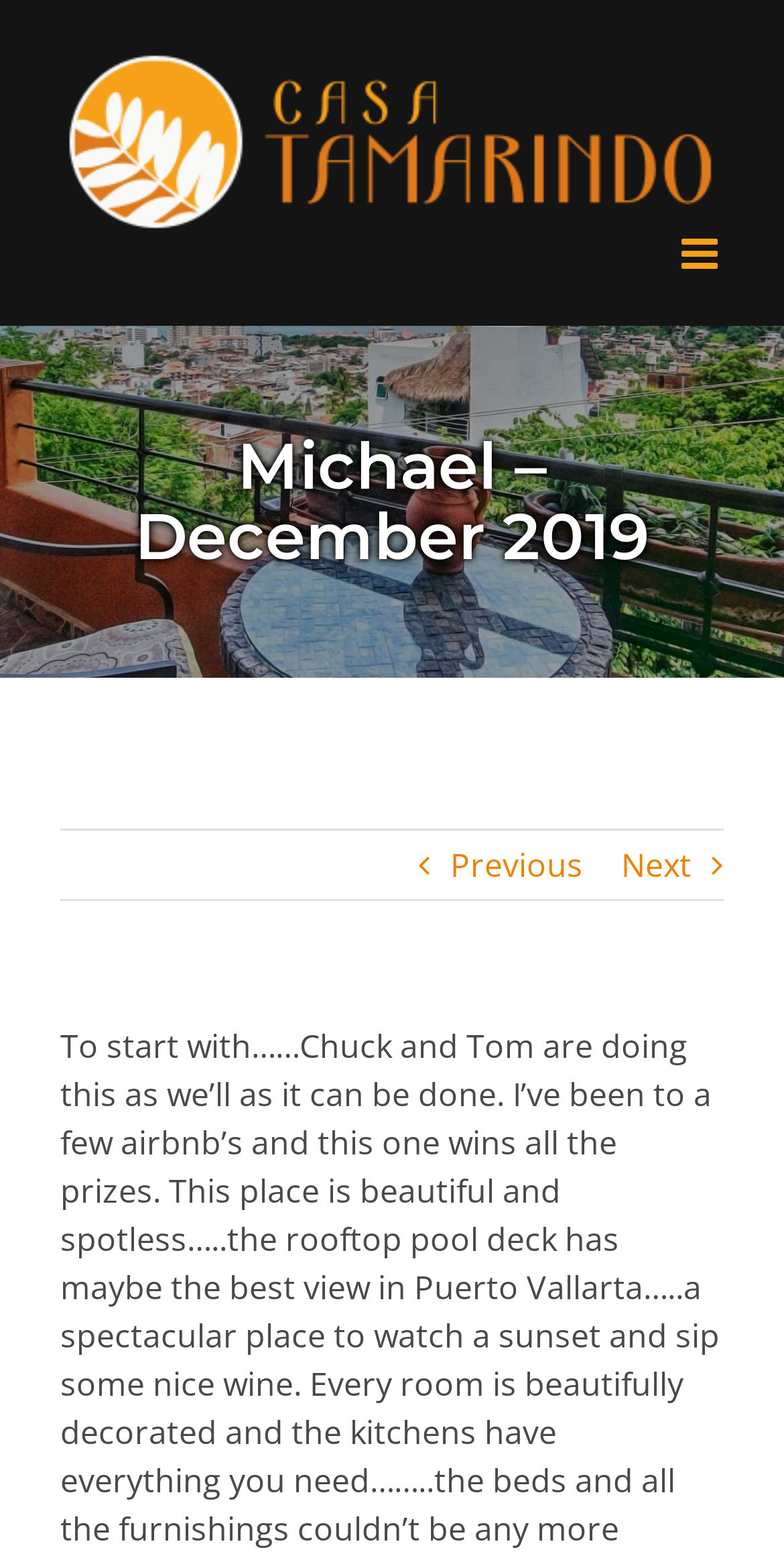Find the UI element described as: "Previous" and predict its bounding box coordinates. Ensure the coordinates are four float numbers between 0 and 1, [left, top, right, bottom].

[0.574, 0.533, 0.744, 0.577]